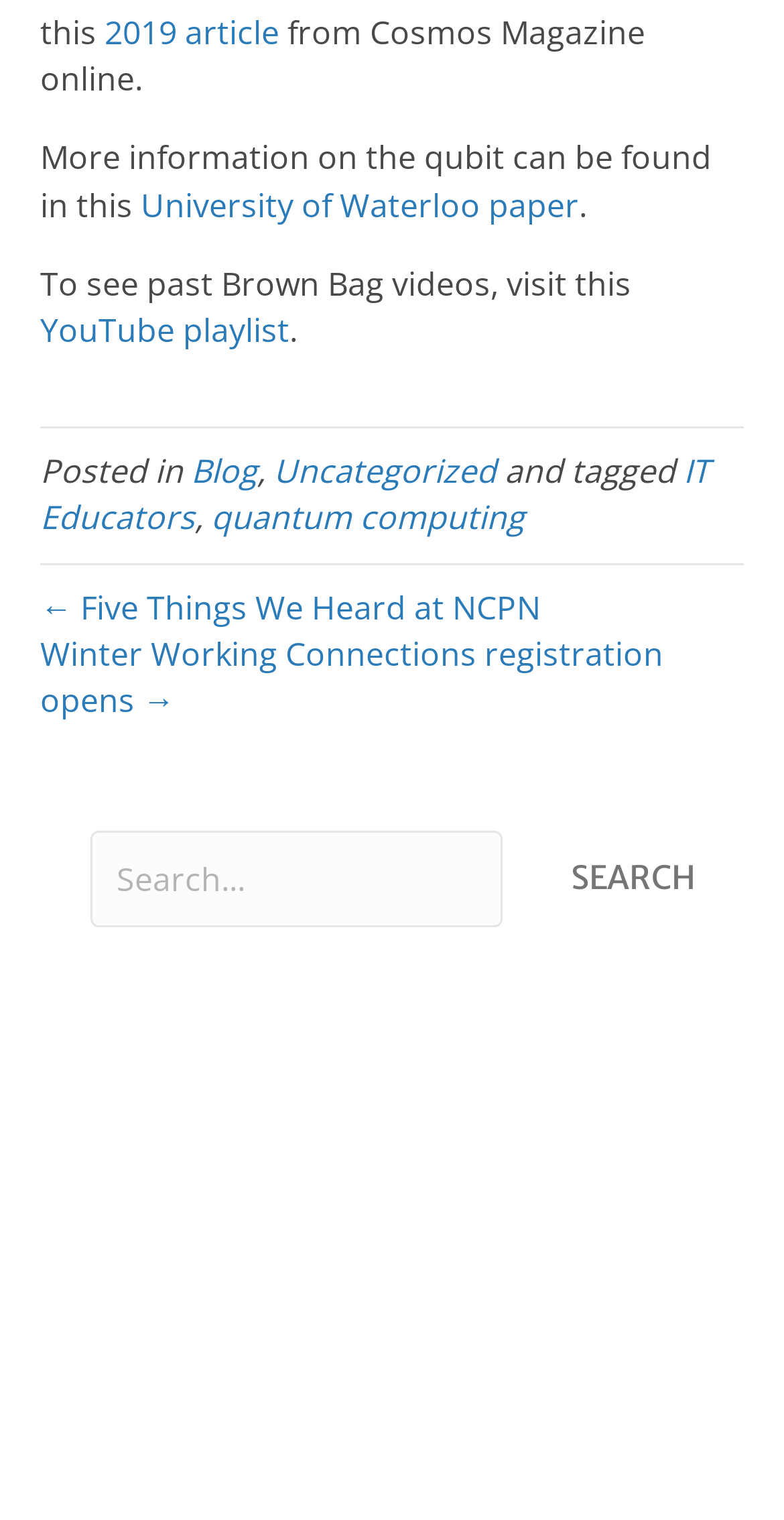What is the topic of the blog post?
Please give a detailed and elaborate explanation in response to the question.

I inferred this by looking at the links and text on the webpage. The link 'University of Waterloo paper' and the text 'More information on the qubit can be found in this' suggest that the blog post is related to quantum computing. Additionally, the link 'quantum computing' is also present on the webpage, which further supports this conclusion.